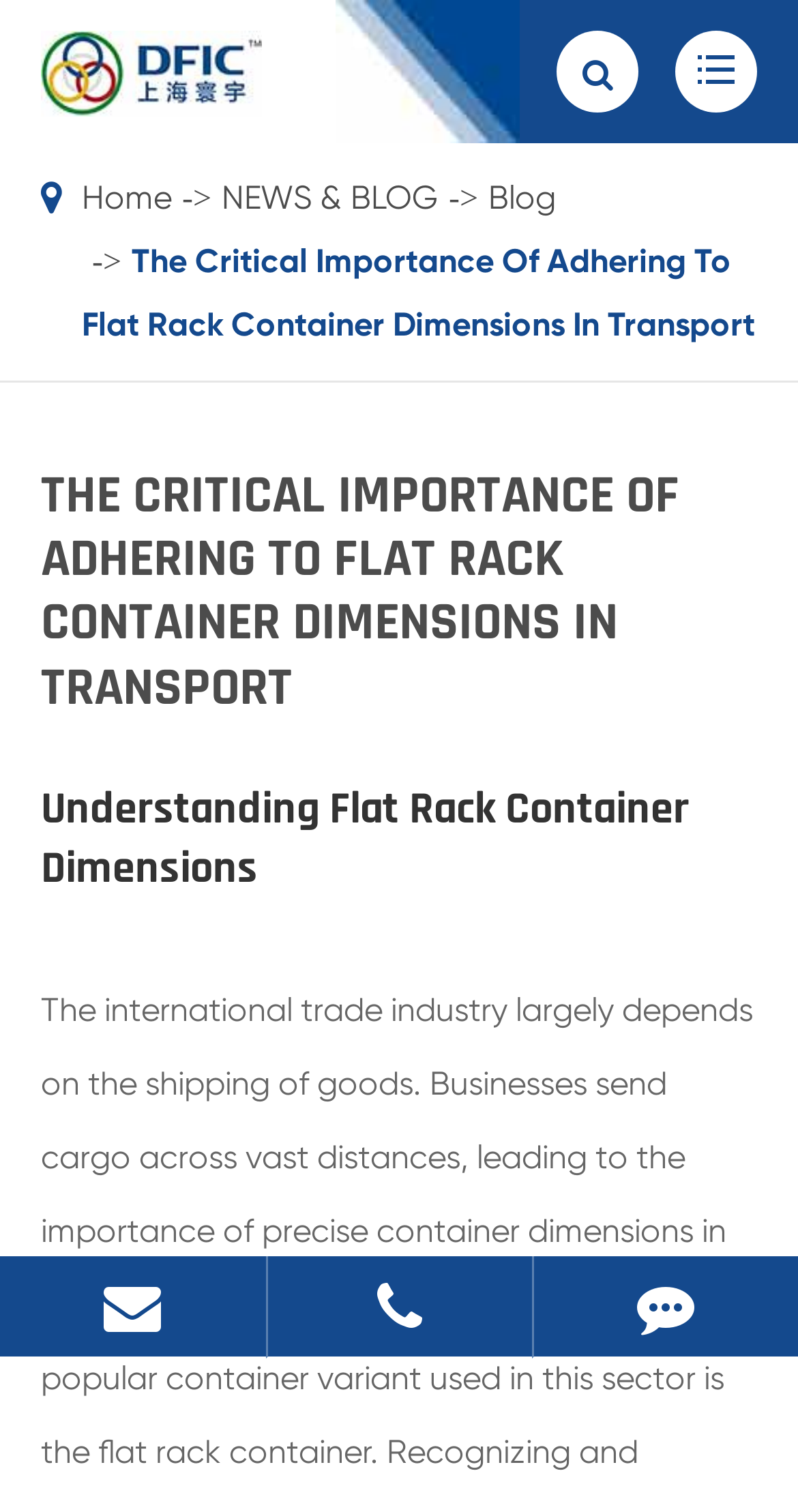What is the company name on the webpage?
Give a single word or phrase as your answer by examining the image.

Dong Fang International Containers